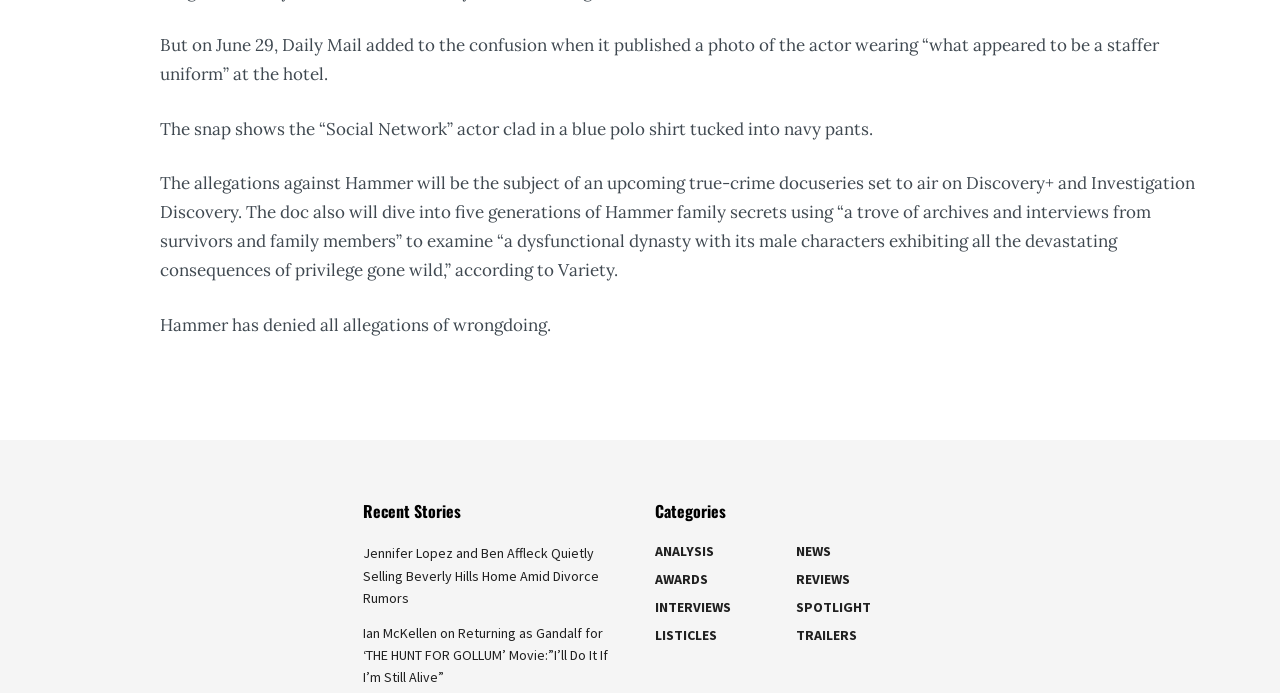Identify the bounding box coordinates of the clickable region required to complete the instruction: "Read recent stories". The coordinates should be given as four float numbers within the range of 0 and 1, i.e., [left, top, right, bottom].

[0.283, 0.721, 0.488, 0.754]